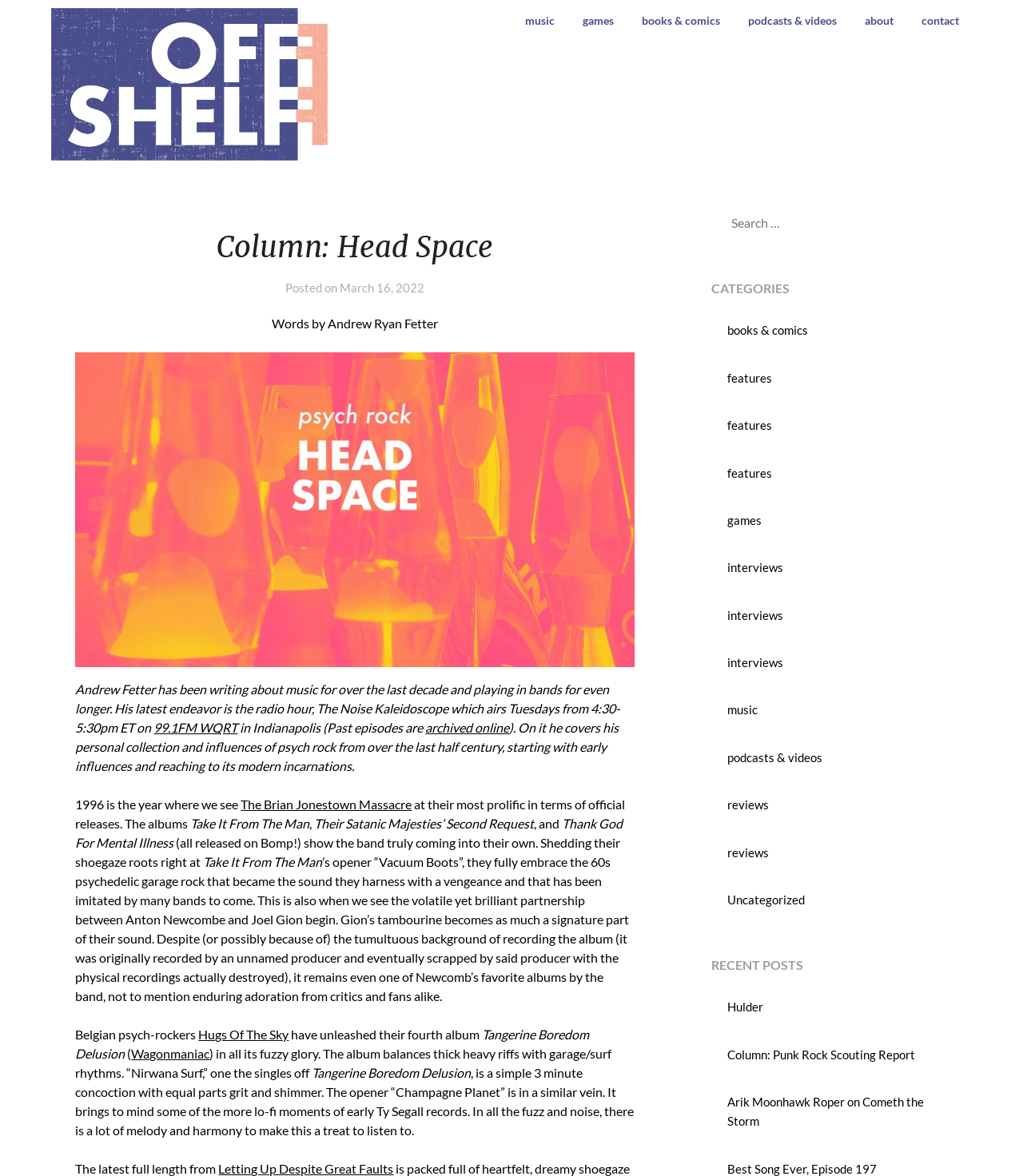Locate the UI element described as follows: "Column: Punk Rock Scouting Report". Return the bounding box coordinates as four float numbers between 0 and 1 in the order [left, top, right, bottom].

[0.711, 0.89, 0.895, 0.903]